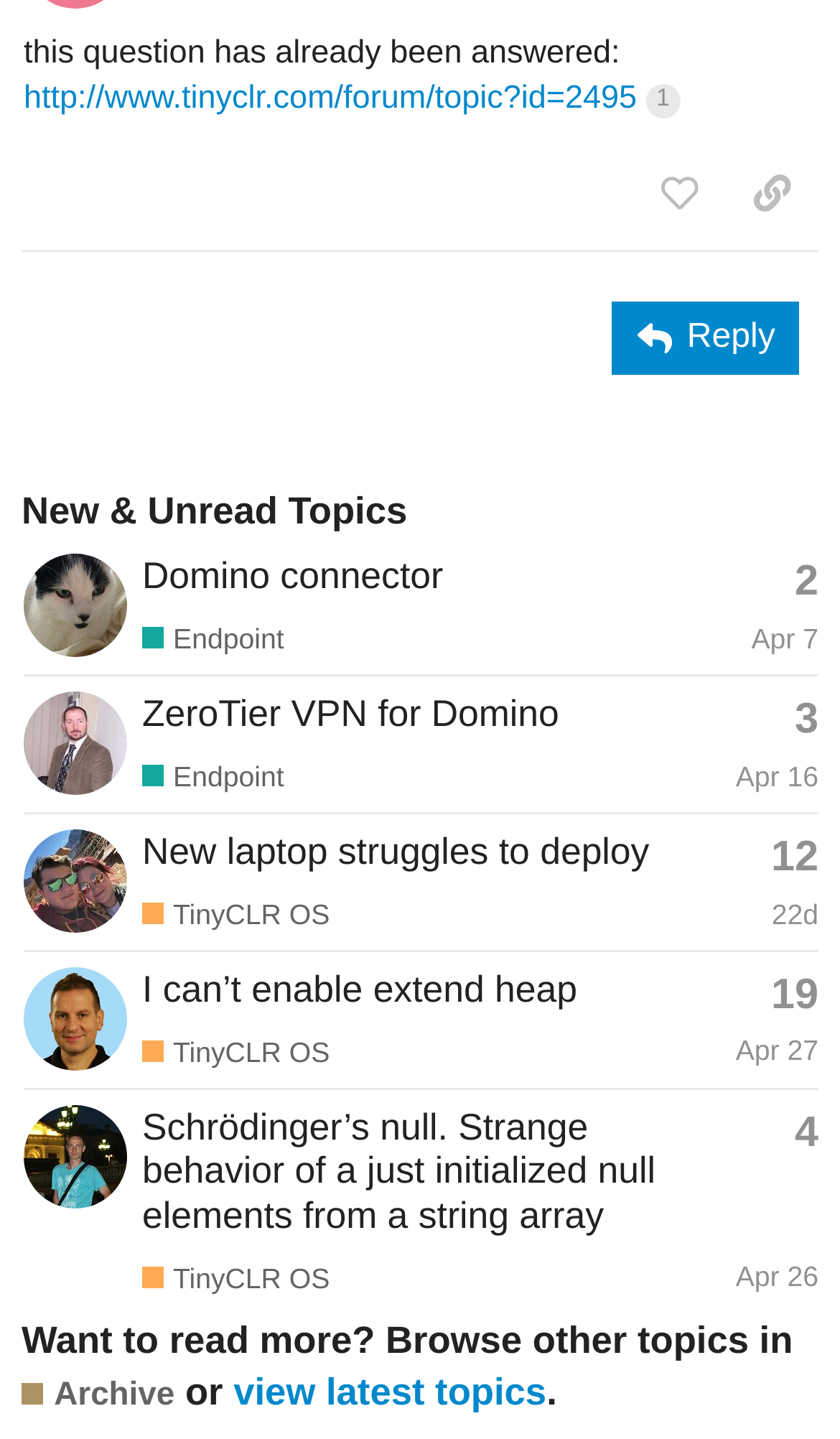Determine the bounding box coordinates of the region that needs to be clicked to achieve the task: "Browse other topics in Archive".

[0.026, 0.954, 0.208, 0.986]